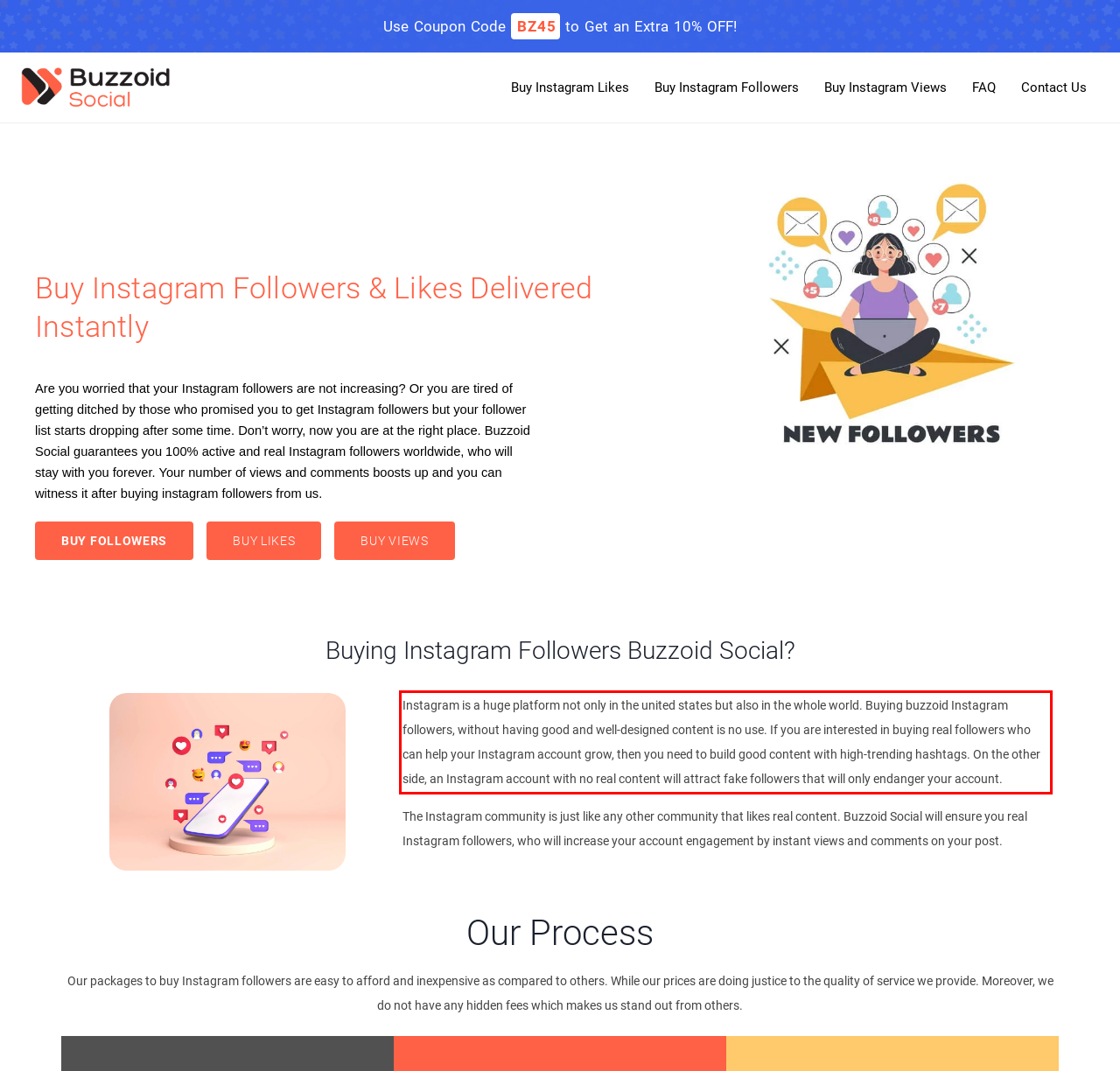Examine the screenshot of the webpage, locate the red bounding box, and generate the text contained within it.

Instagram is a huge platform not only in the united states but also in the whole world. Buying buzzoid Instagram followers, without having good and well-designed content is no use. If you are interested in buying real followers who can help your Instagram account grow, then you need to build good content with high-trending hashtags. On the other side, an Instagram account with no real content will attract fake followers that will only endanger your account.